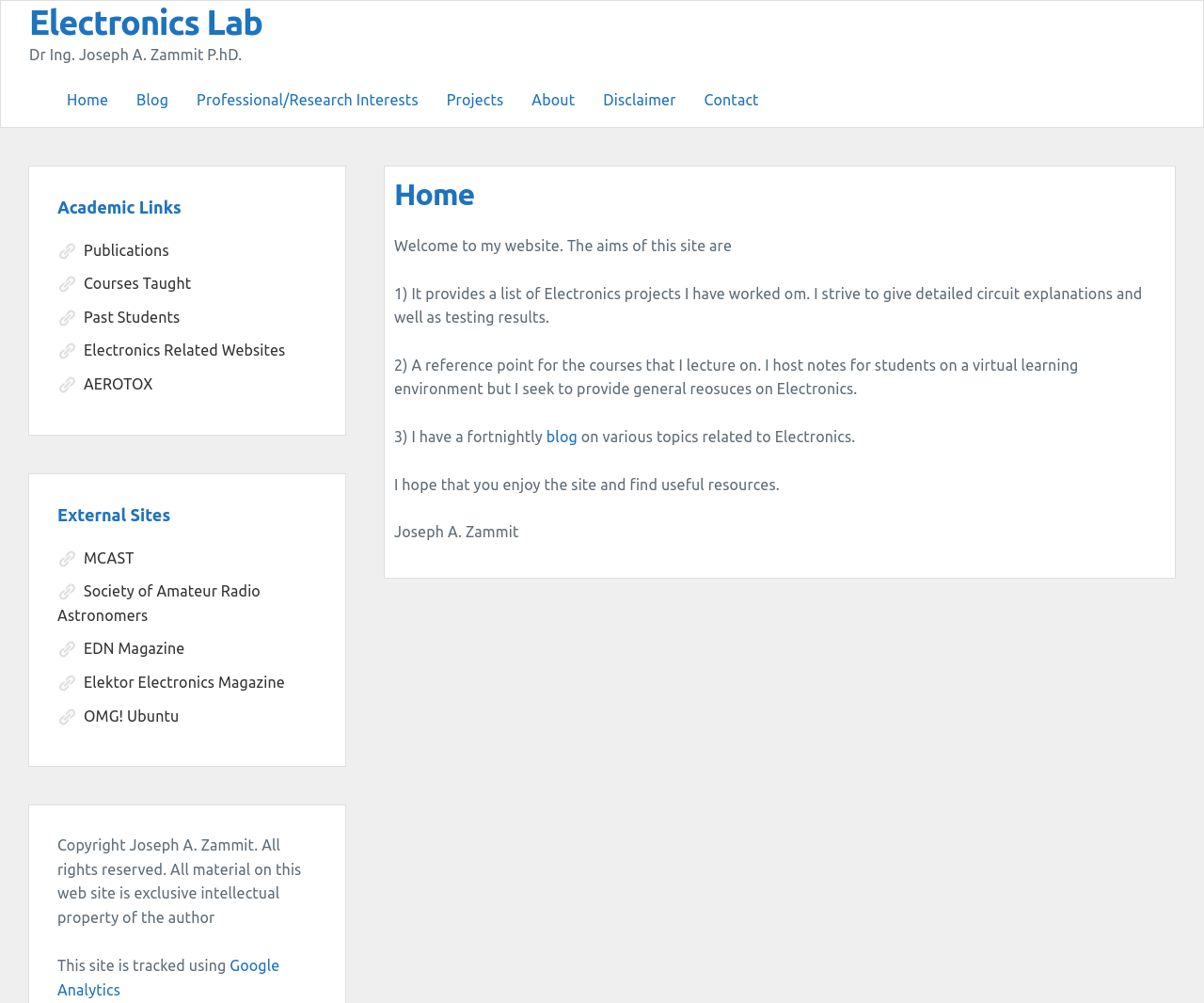Give a short answer to this question using one word or a phrase:
What is the name of the website owner?

Joseph A. Zammit